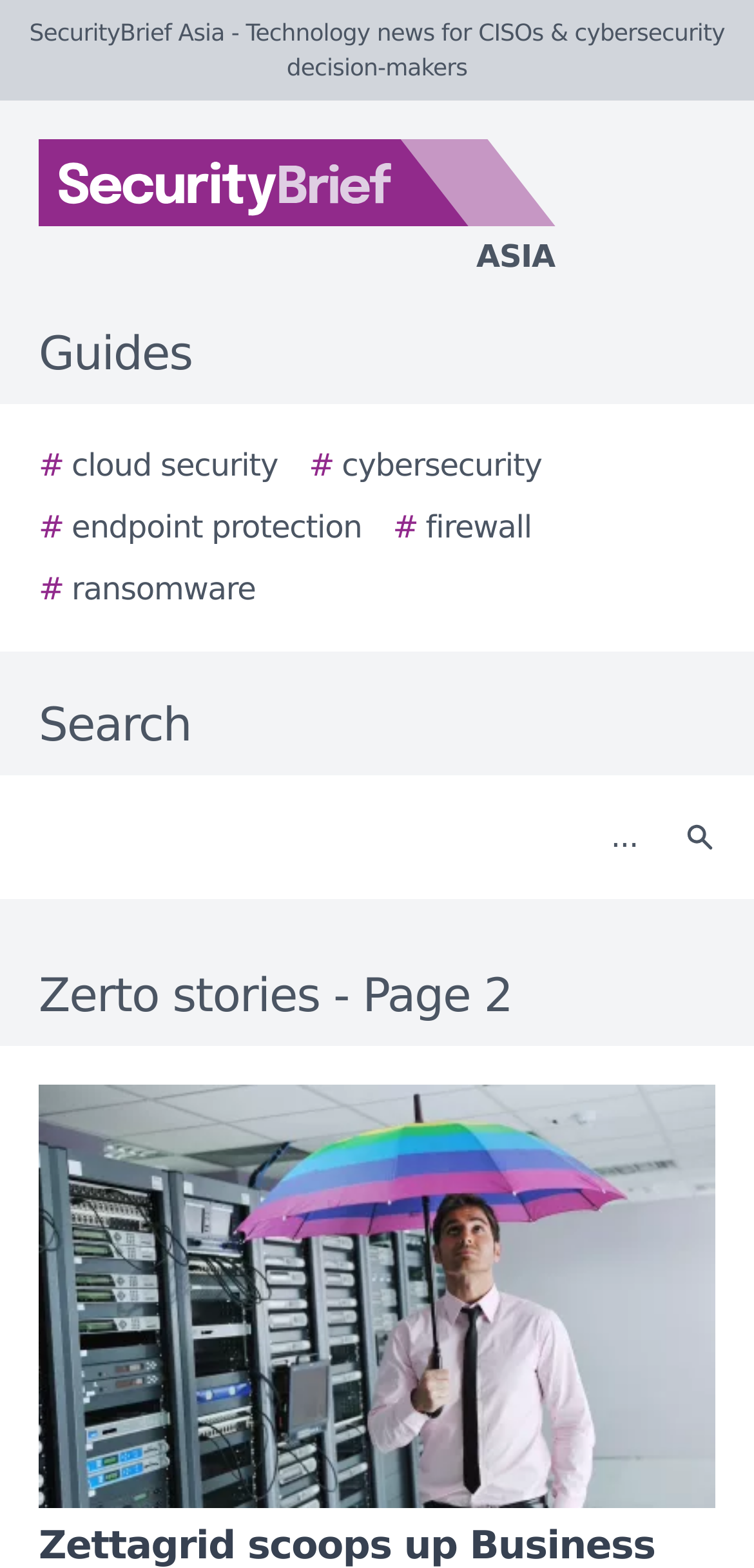Identify and extract the main heading from the webpage.

Zerto stories - Page 2